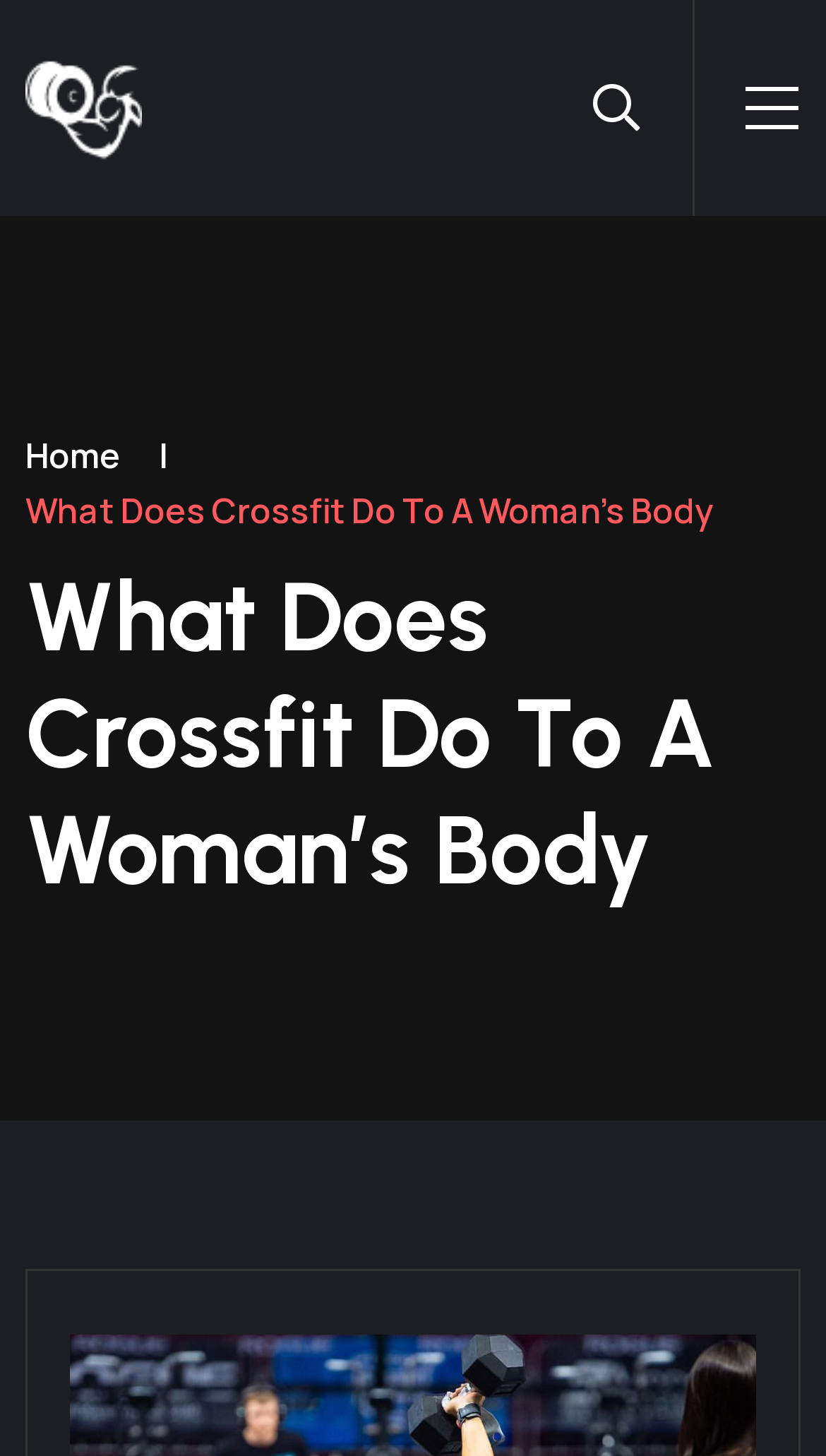What is the position of the article heading?
Can you give a detailed and elaborate answer to the question?

The article heading 'What Does Crossfit Do To A Woman’s Body' is located below the navigation links, which can be determined by comparing the y1 and y2 coordinates of the heading element with those of the navigation link elements.